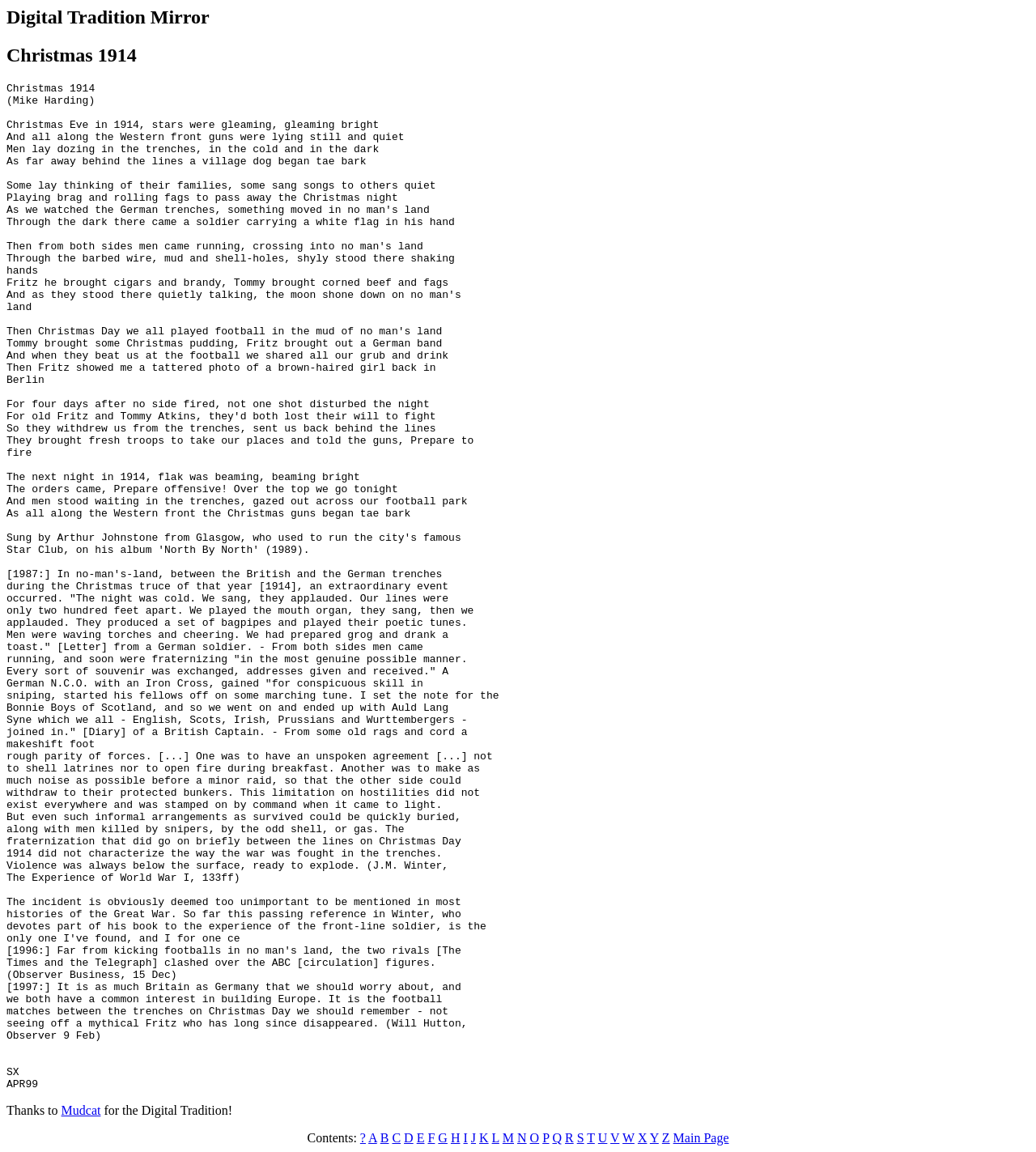What is the name of the album where the song 'Christmas 1914' was released?
Look at the image and answer the question with a single word or phrase.

North By North